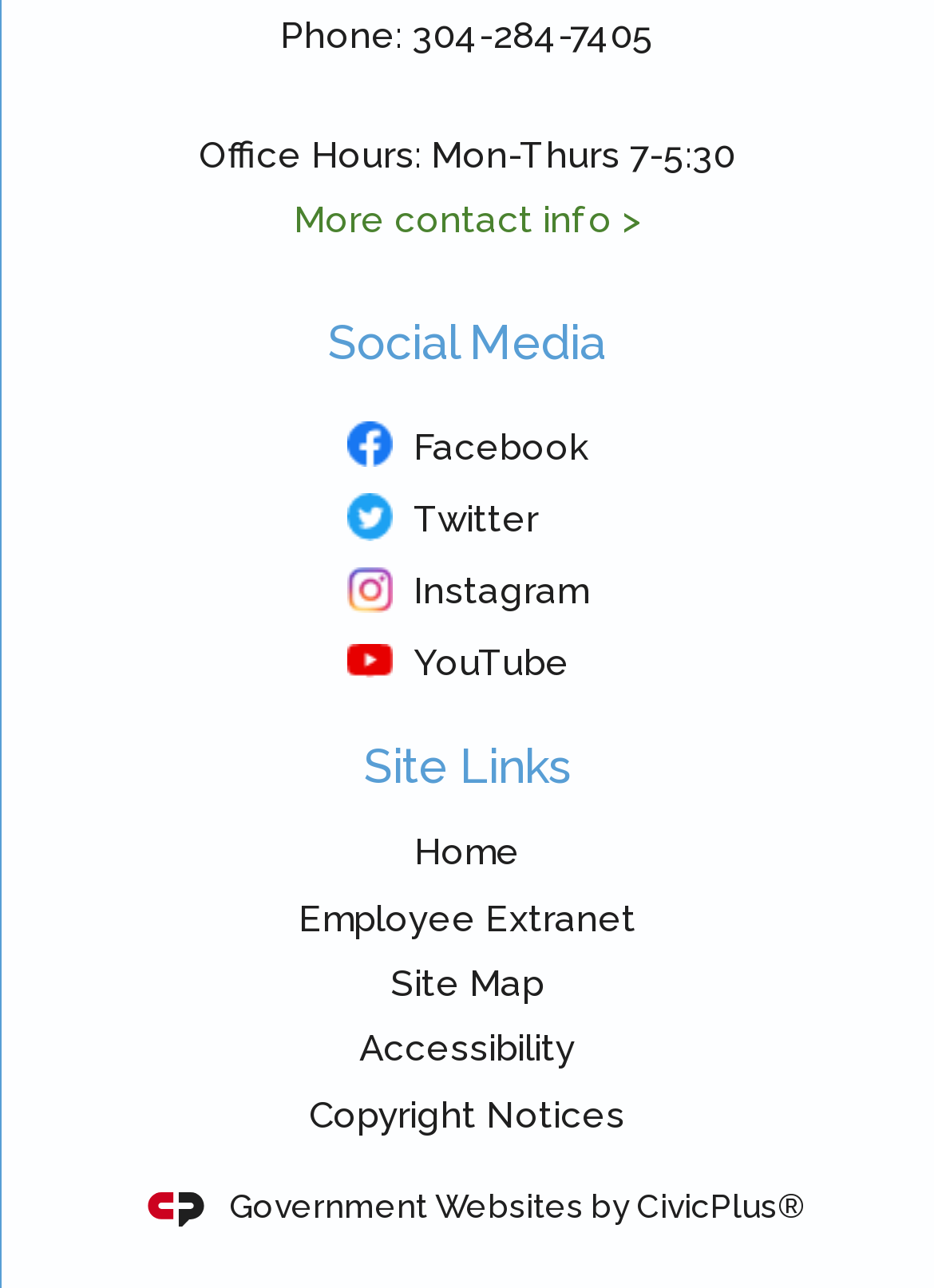Locate the bounding box coordinates of the clickable region necessary to complete the following instruction: "View more contact info". Provide the coordinates in the format of four float numbers between 0 and 1, i.e., [left, top, right, bottom].

[0.314, 0.155, 0.686, 0.188]